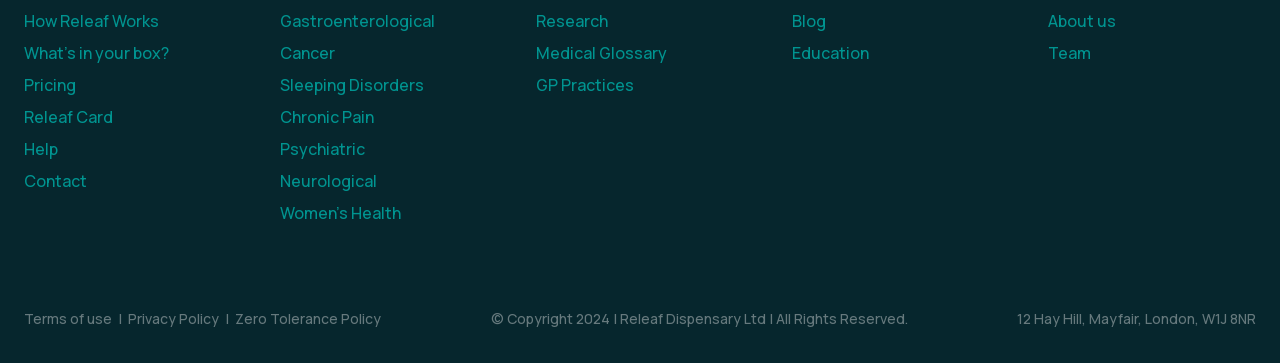Identify the bounding box coordinates of the section that should be clicked to achieve the task described: "Learn about how Releaf works".

[0.019, 0.027, 0.124, 0.087]